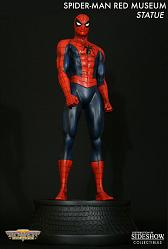What is the design of the statue's base?
Ensure your answer is thorough and detailed.

The base of the statue features a textured design, adding to its aesthetic appeal, making it a perfect centerpiece for any Marvel collection.